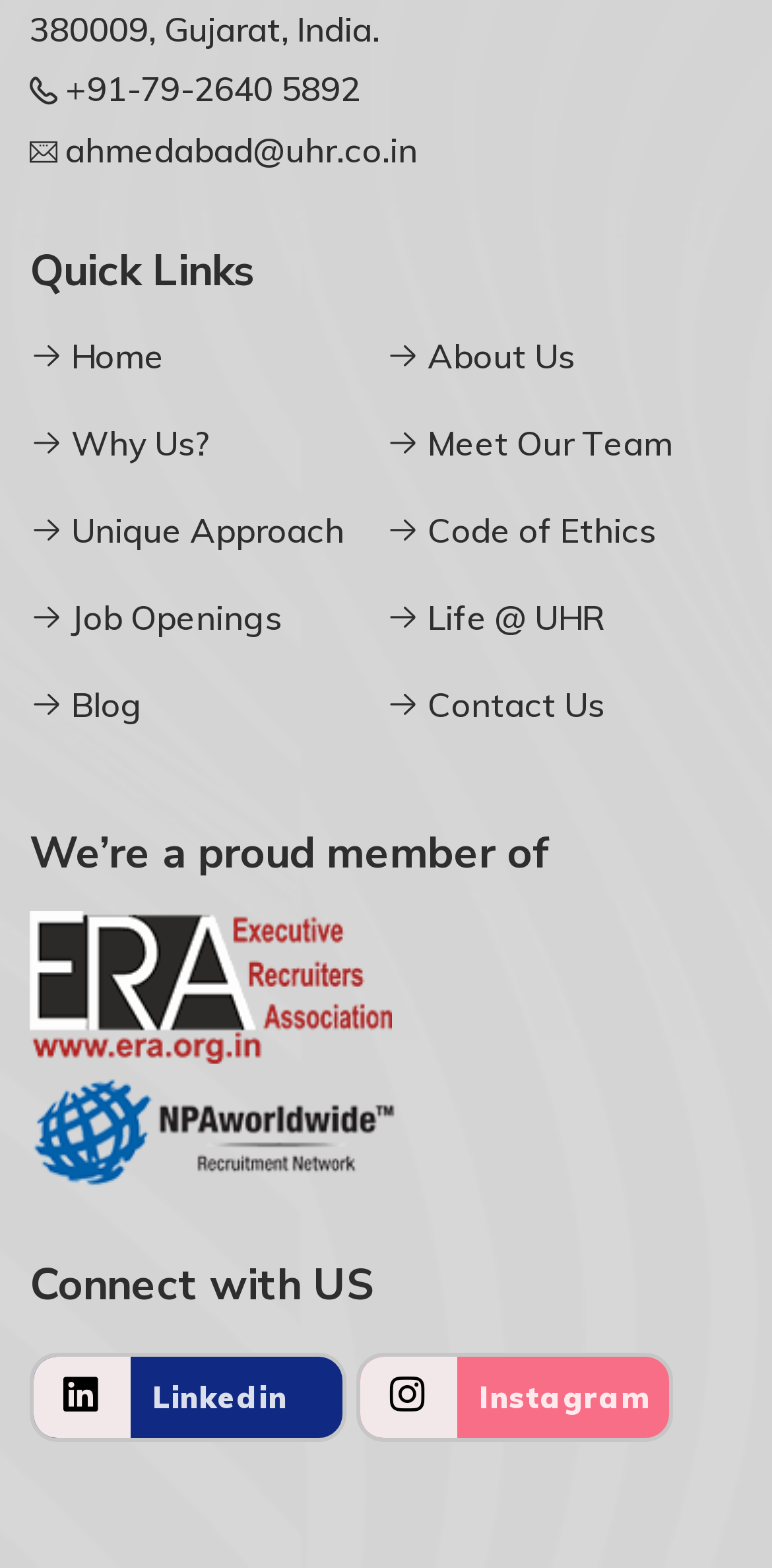Identify the bounding box coordinates necessary to click and complete the given instruction: "View the 'About Us' page".

[0.5, 0.21, 0.744, 0.245]